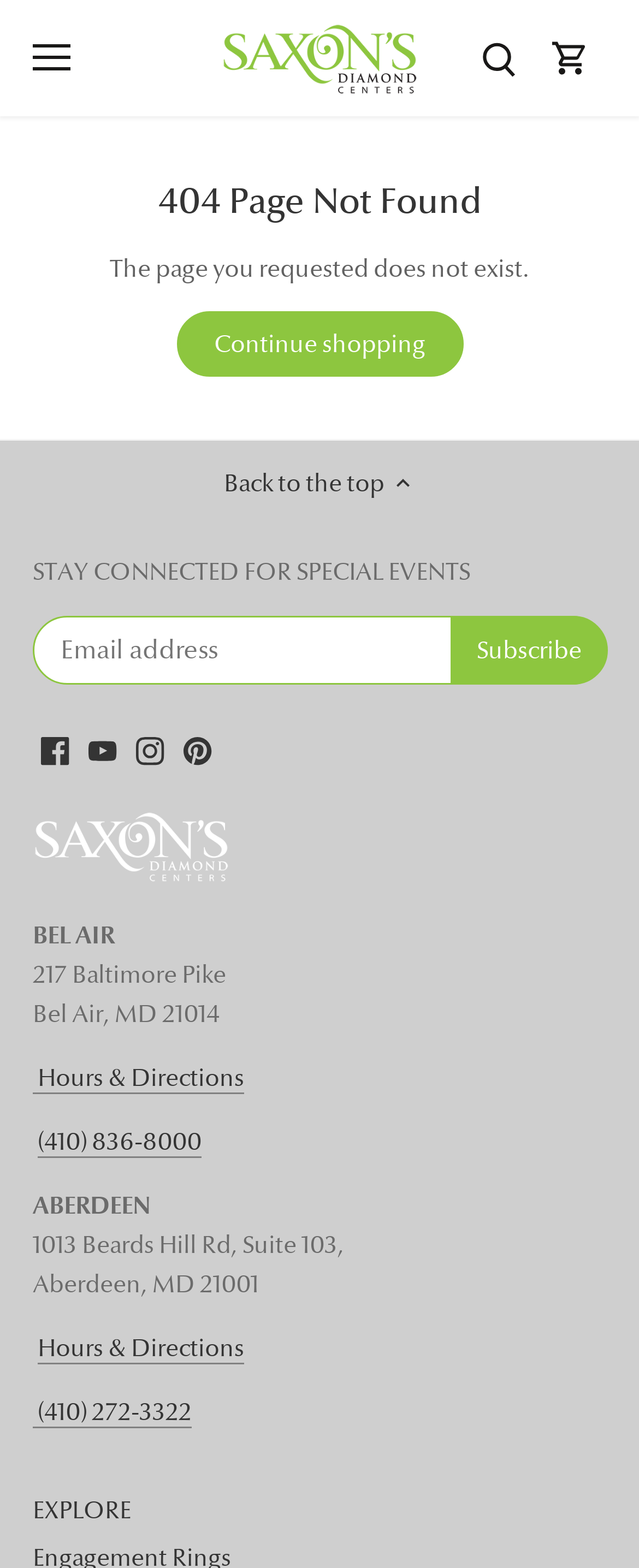Please extract the primary headline from the webpage.

404 Page Not Found